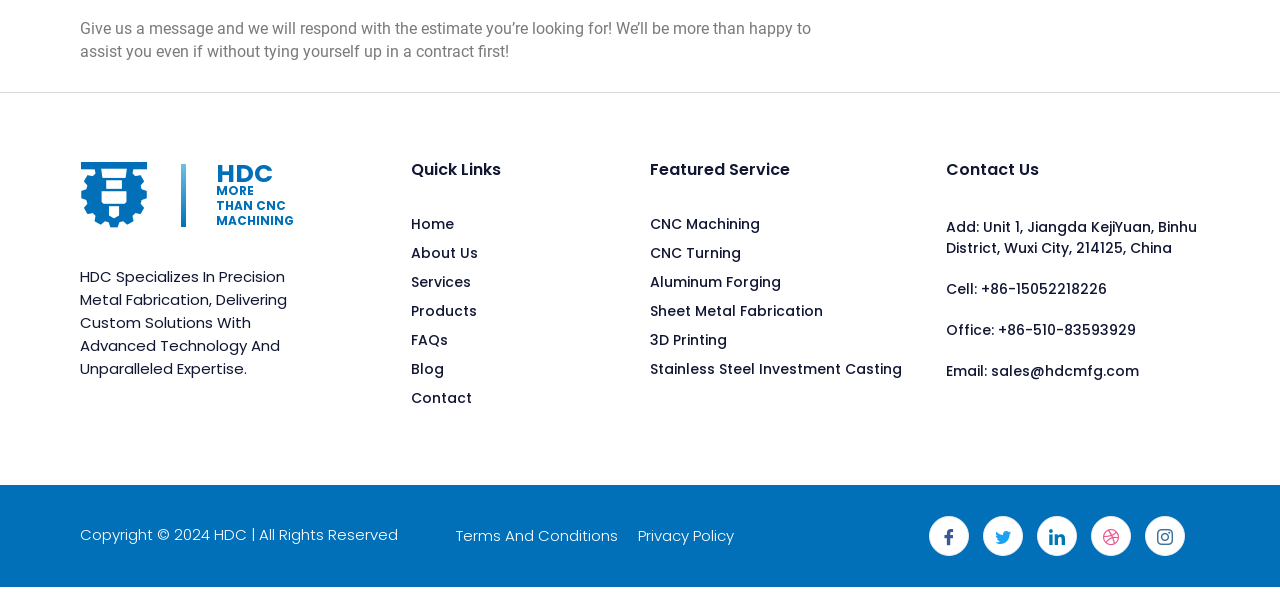Could you provide the bounding box coordinates for the portion of the screen to click to complete this instruction: "Send an email to sales@hdcmfg.com"?

[0.739, 0.595, 0.89, 0.628]